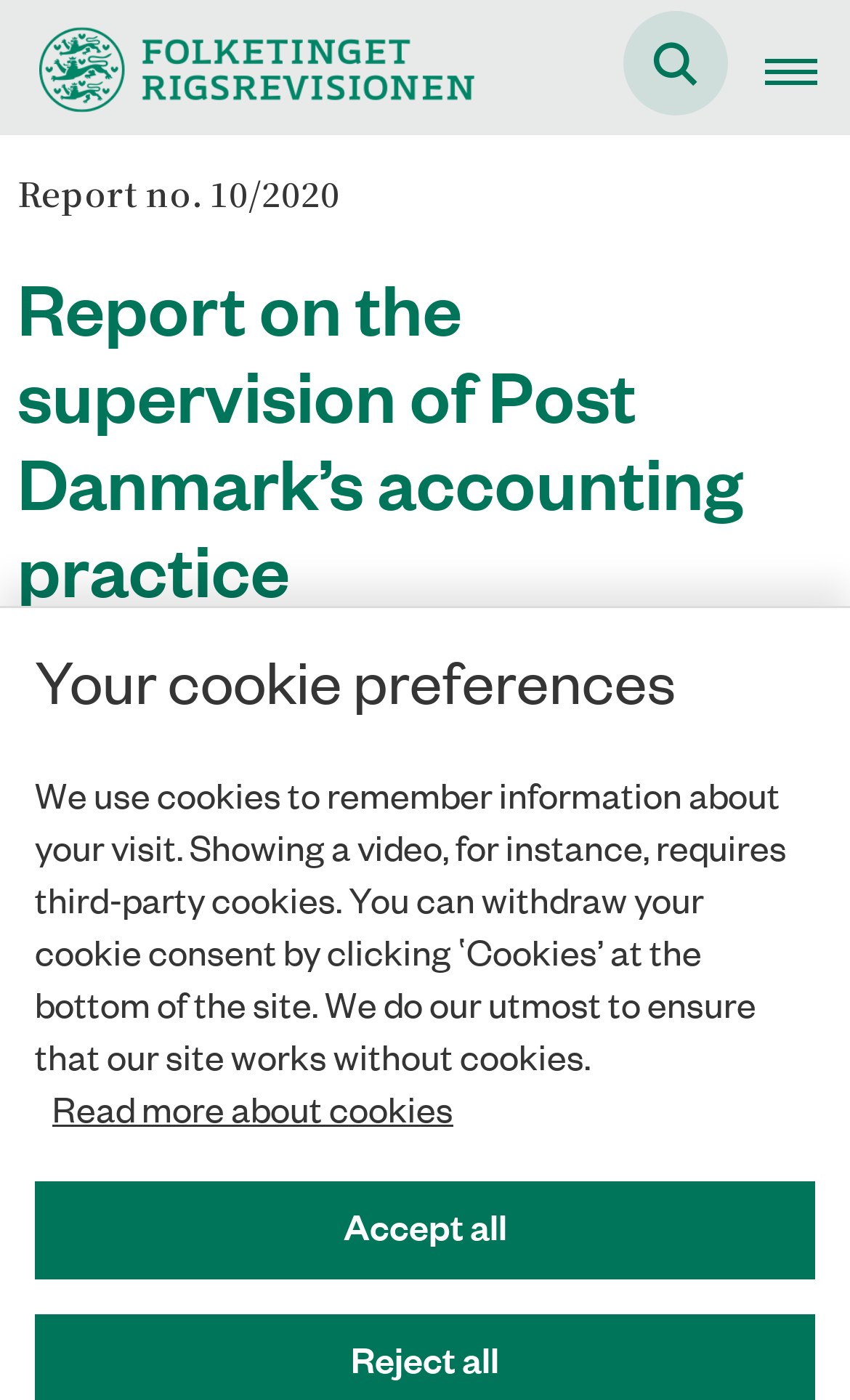What can be done with the cookie preferences?
Using the image as a reference, answer the question with a short word or phrase.

Withdraw consent